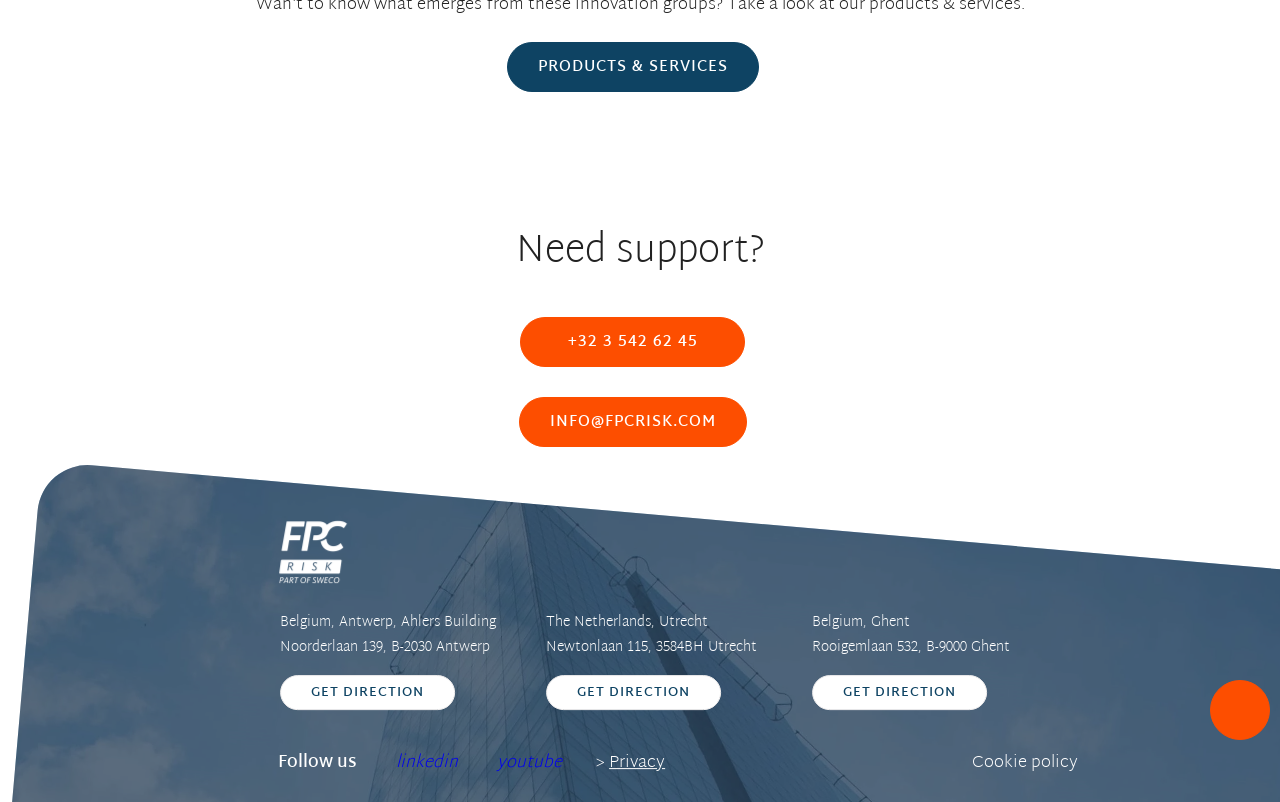Extract the bounding box coordinates for the UI element described by the text: "youtube". The coordinates should be in the form of [left, top, right, bottom] with values between 0 and 1.

[0.361, 0.932, 0.463, 0.97]